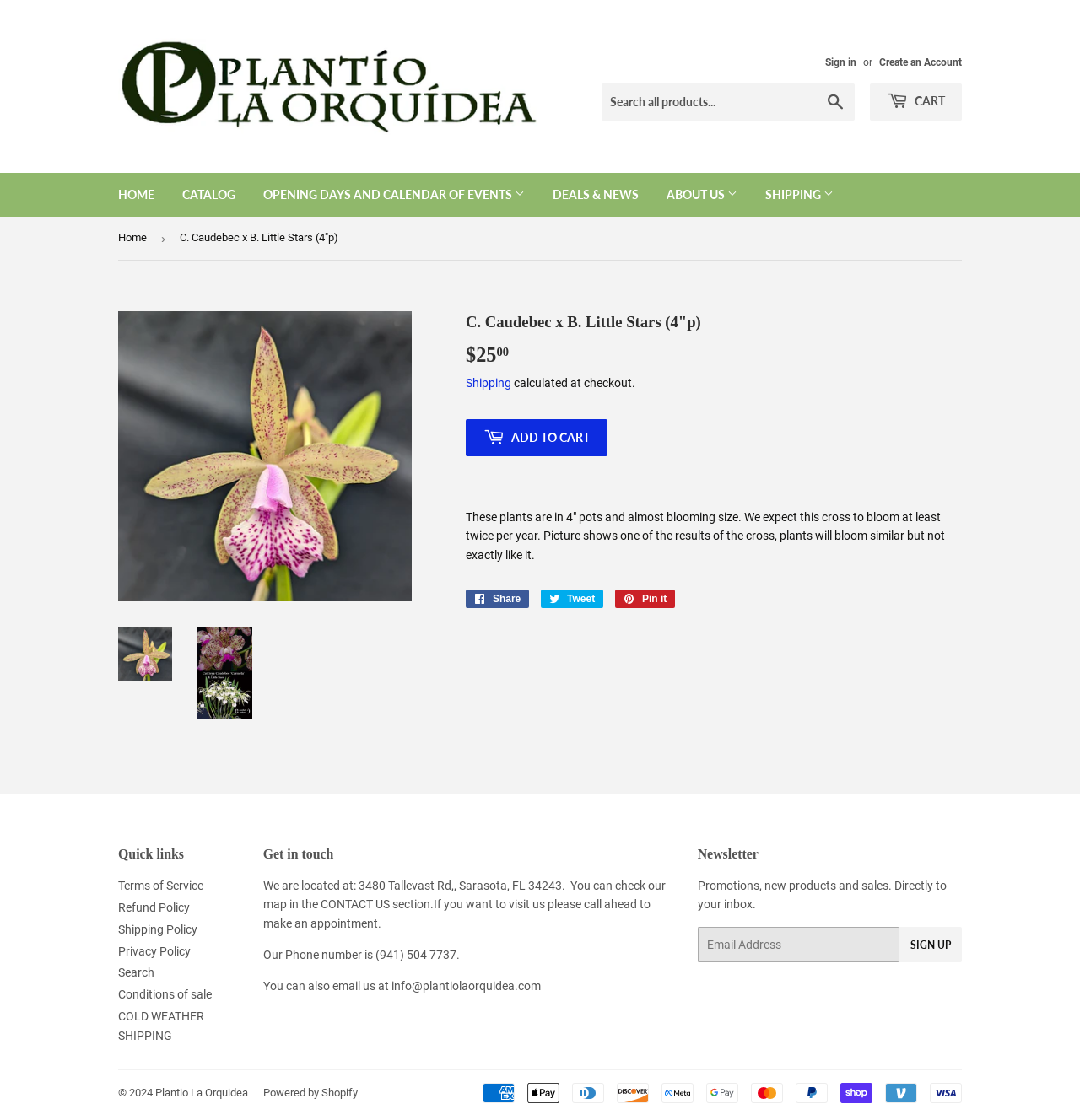How many social media links are there?
Please answer the question as detailed as possible based on the image.

I counted the number of social media links, which are 'Share on Facebook', 'Tweet on Twitter', and 'Pin on Pinterest', and found that there are 3 social media links in total.